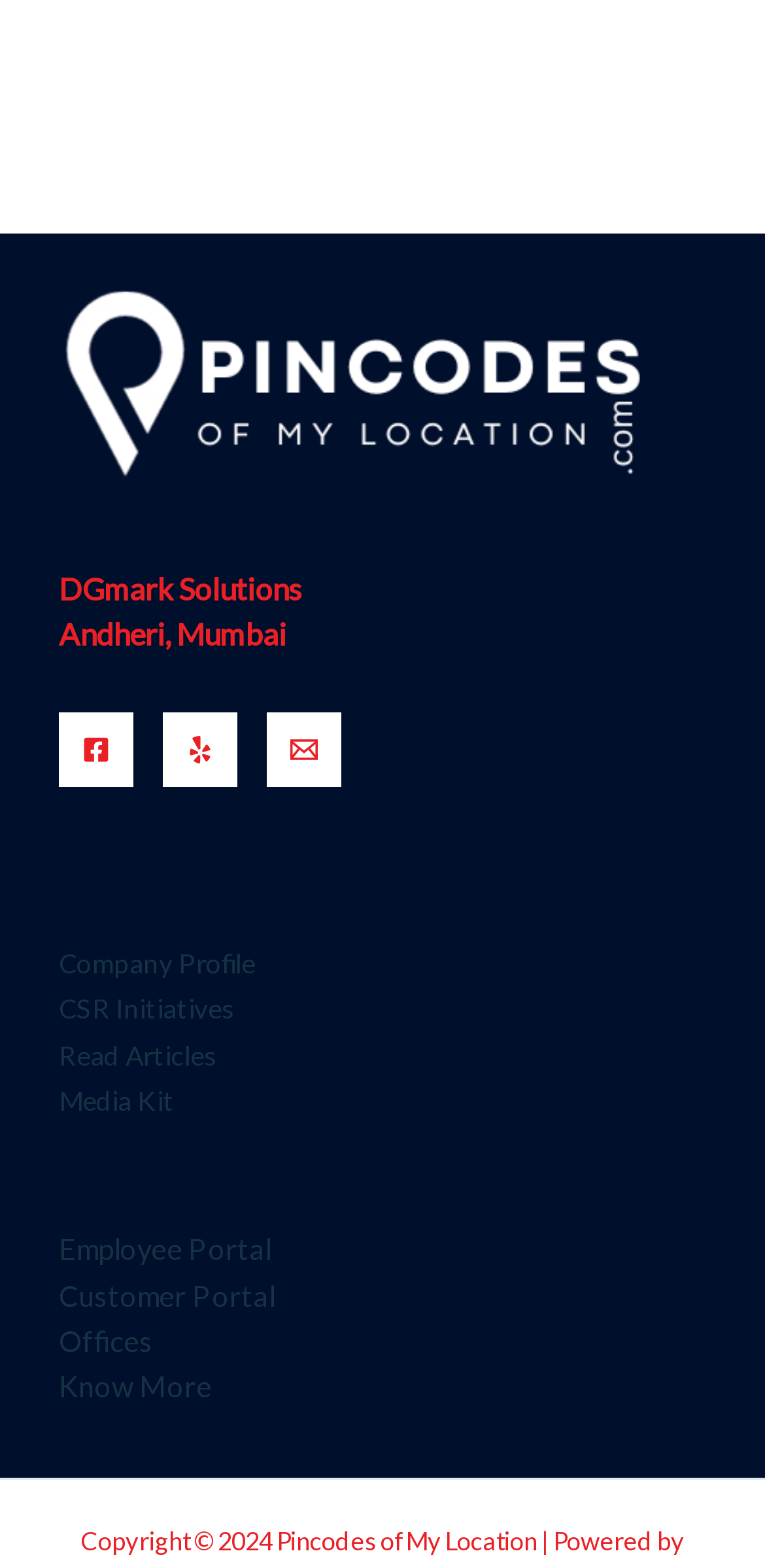Please specify the bounding box coordinates of the region to click in order to perform the following instruction: "Visit Facebook page".

[0.077, 0.454, 0.174, 0.502]